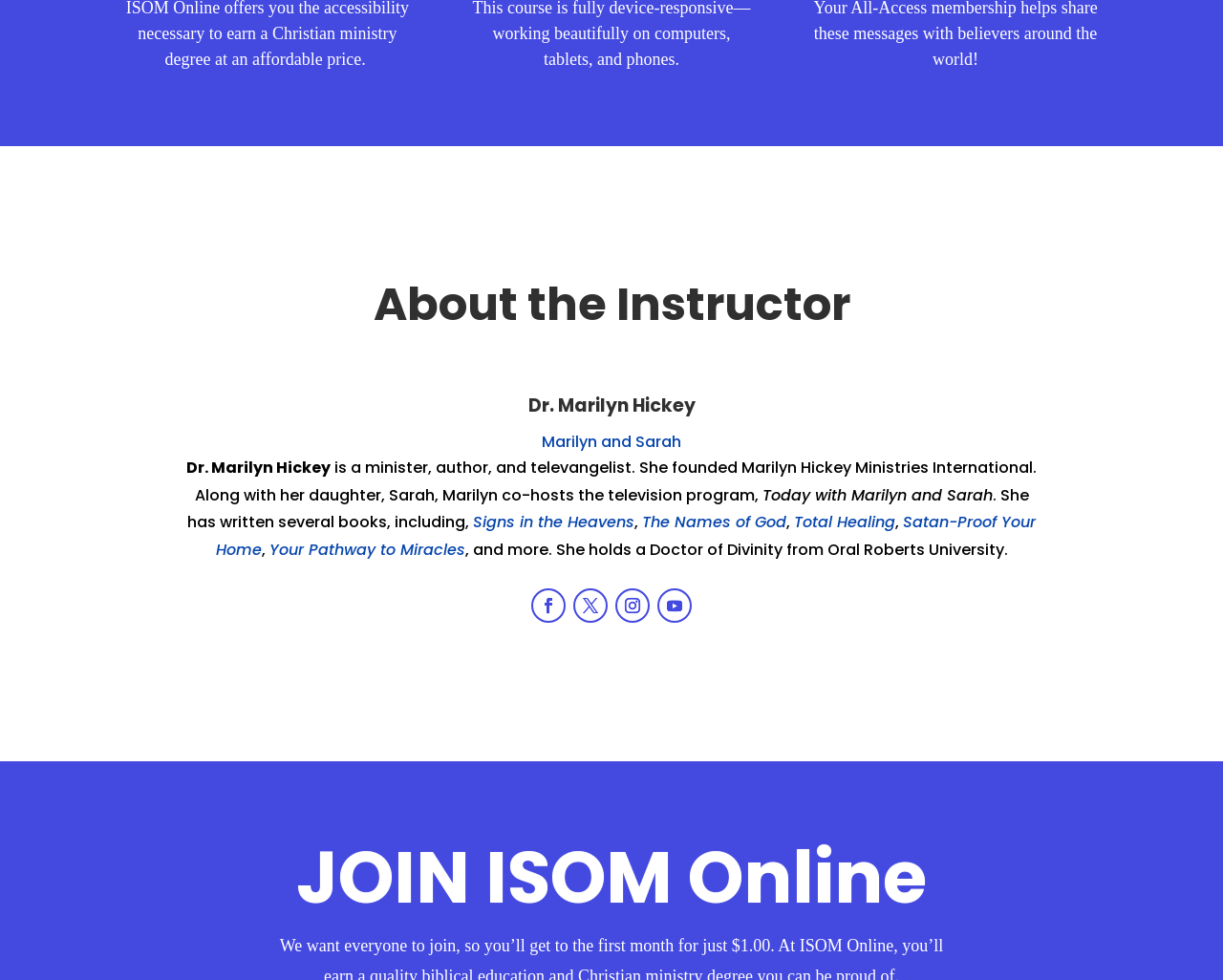Identify the bounding box coordinates of the clickable region necessary to fulfill the following instruction: "Join ISOM Online". The bounding box coordinates should be four float numbers between 0 and 1, i.e., [left, top, right, bottom].

[0.227, 0.851, 0.773, 0.949]